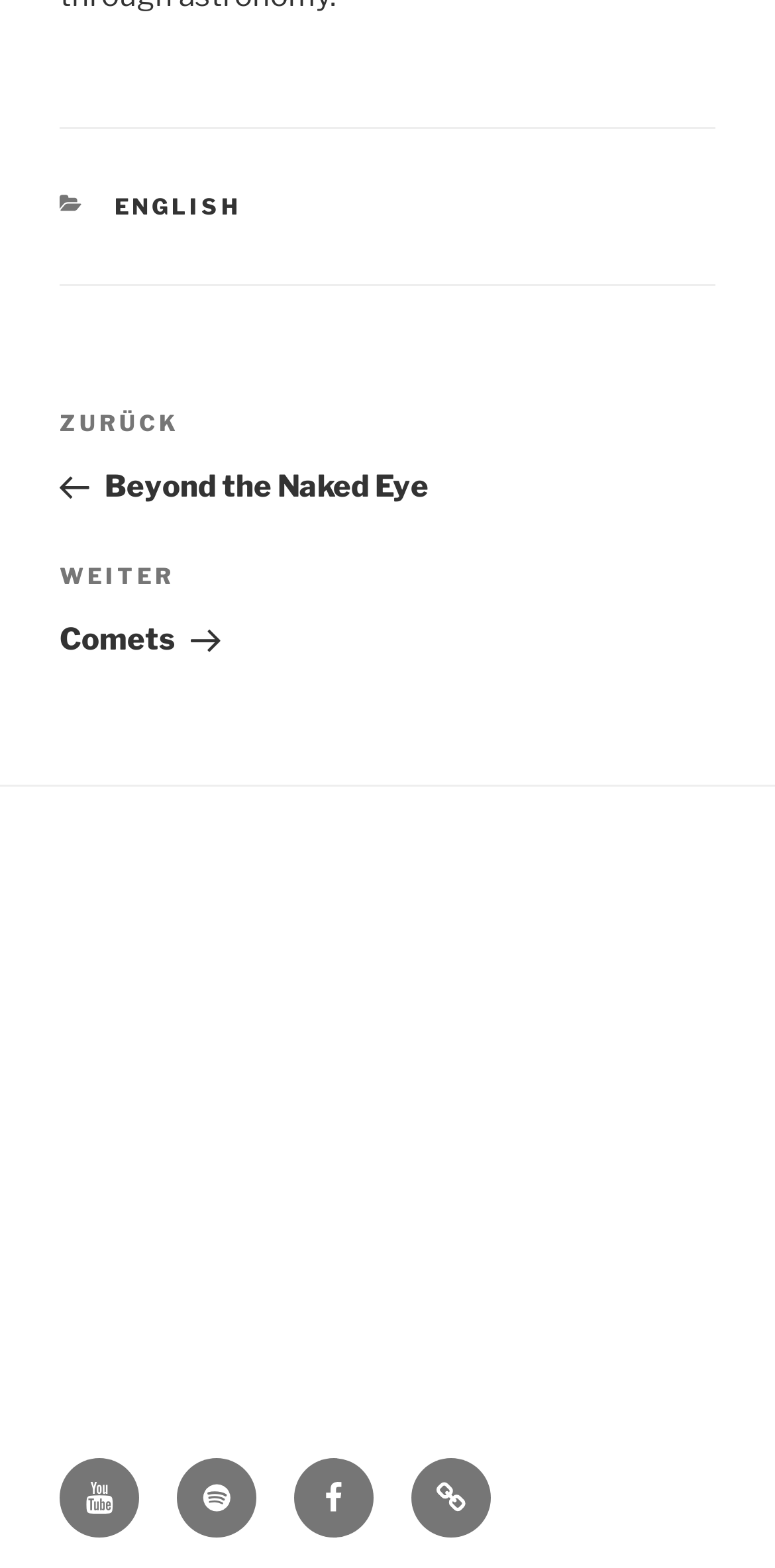What is the title of the navigation section?
Answer briefly with a single word or phrase based on the image.

Beitrags-Navigation